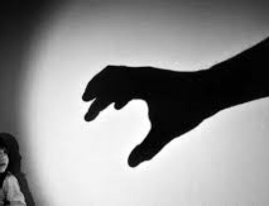What is the age of the figure being reached out to?
Please provide a single word or phrase in response based on the screenshot.

A child